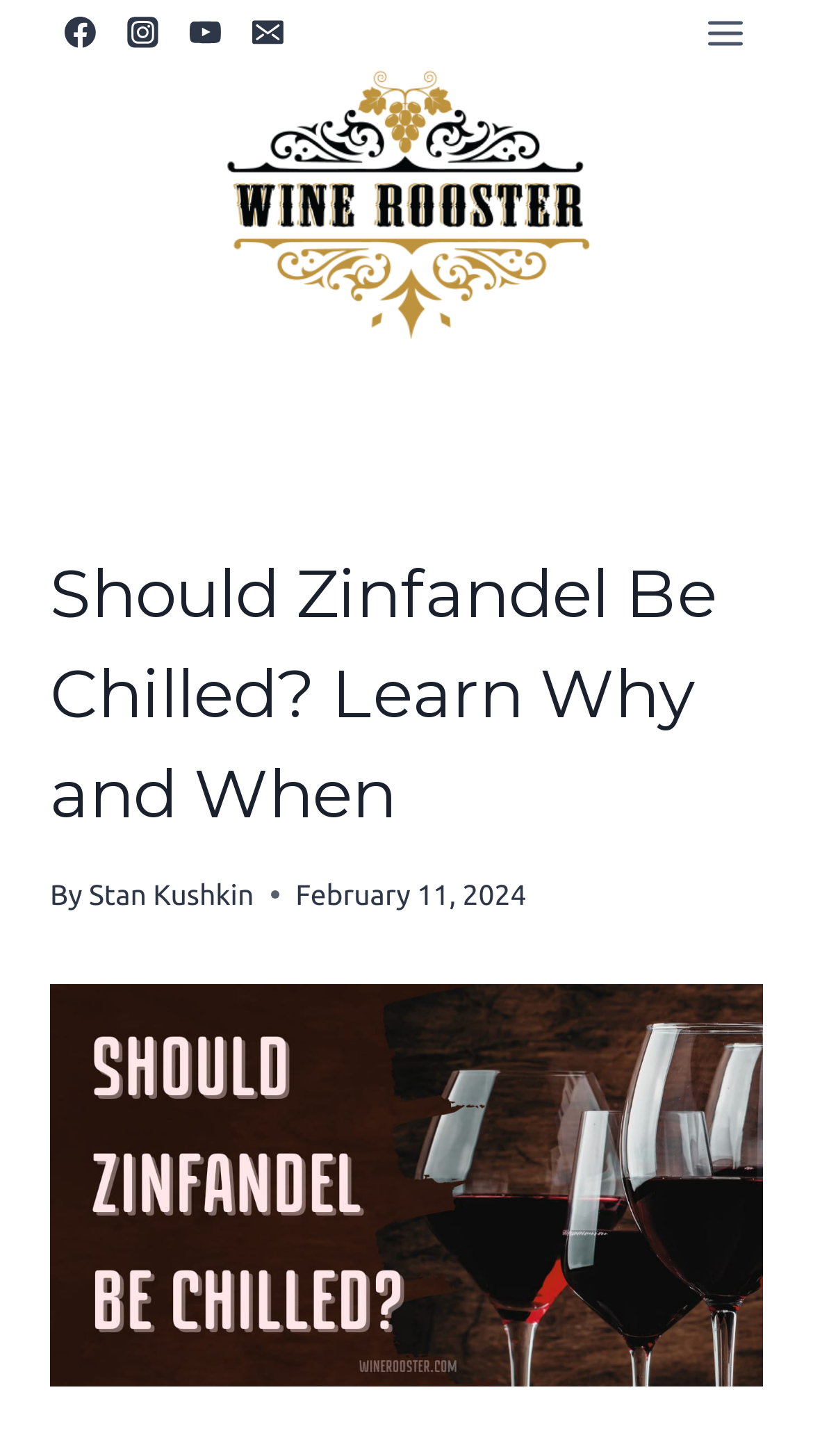Provide a brief response to the question using a single word or phrase: 
What is the topic of the article?

Zinfandel wine